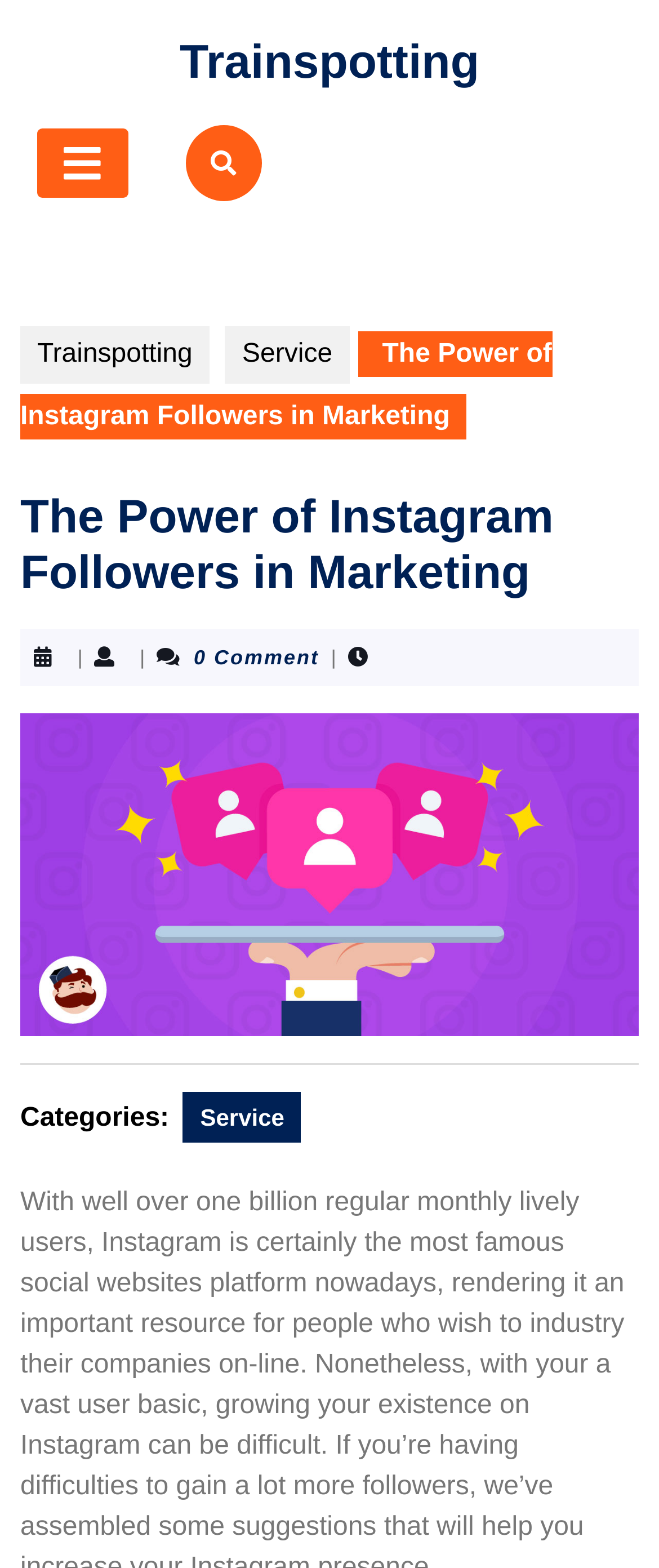Give a concise answer using only one word or phrase for this question:
What is the text above the separator?

The Power of Instagram Followers in Marketing